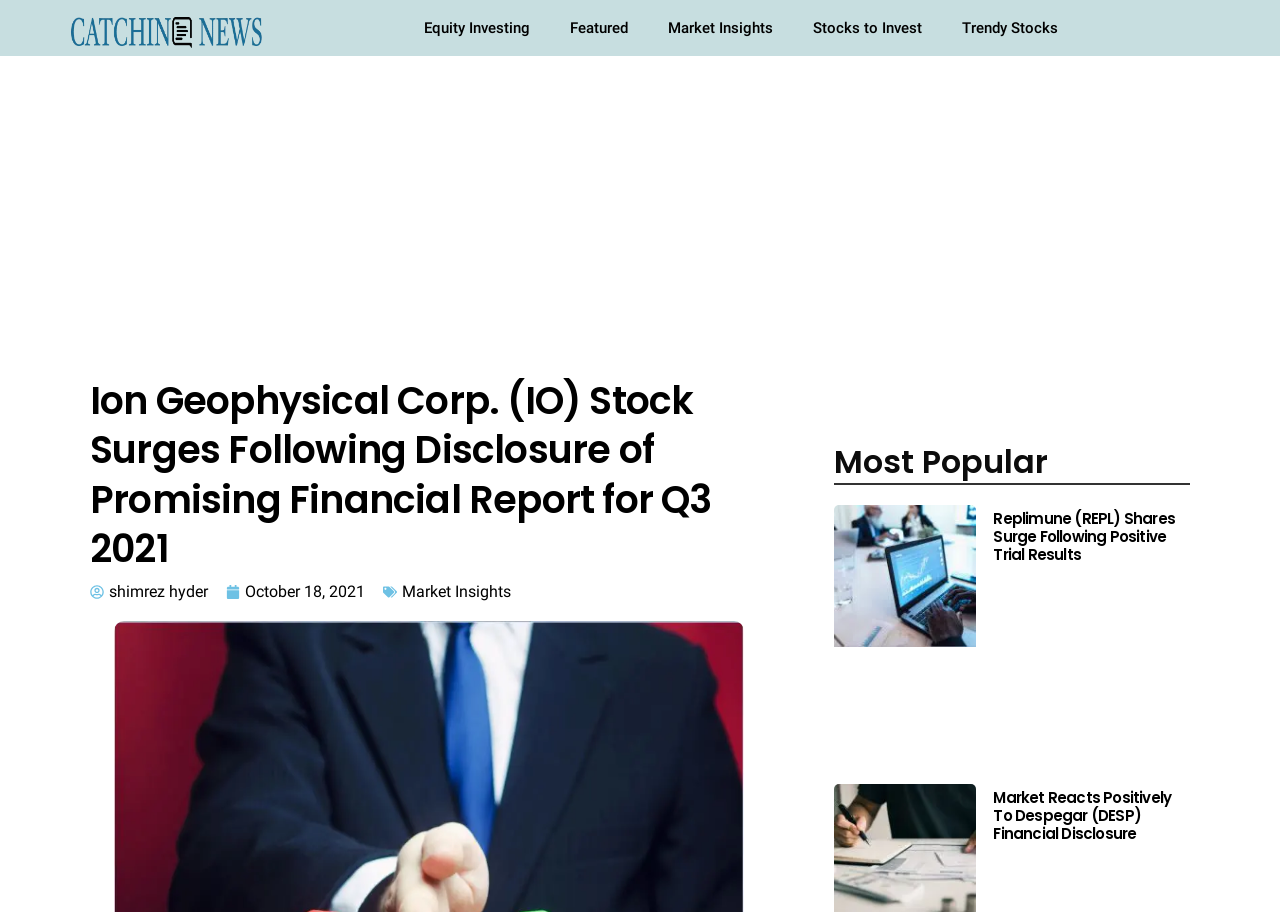Identify the bounding box coordinates for the element you need to click to achieve the following task: "Read the article about RGRX stock". Provide the bounding box coordinates as four float numbers between 0 and 1, in the form [left, top, right, bottom].

[0.652, 0.554, 0.763, 0.827]